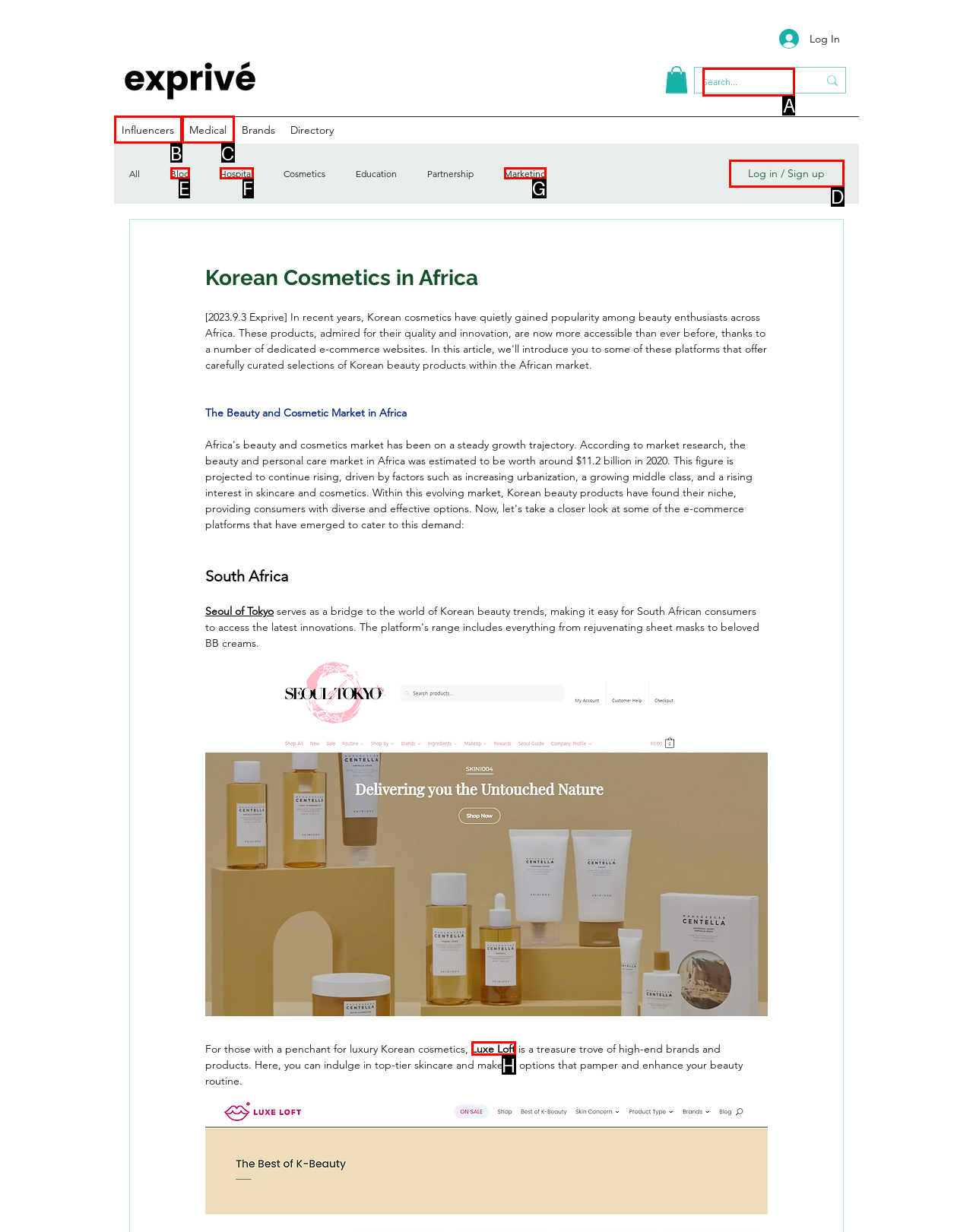For the task: Search for something, identify the HTML element to click.
Provide the letter corresponding to the right choice from the given options.

A